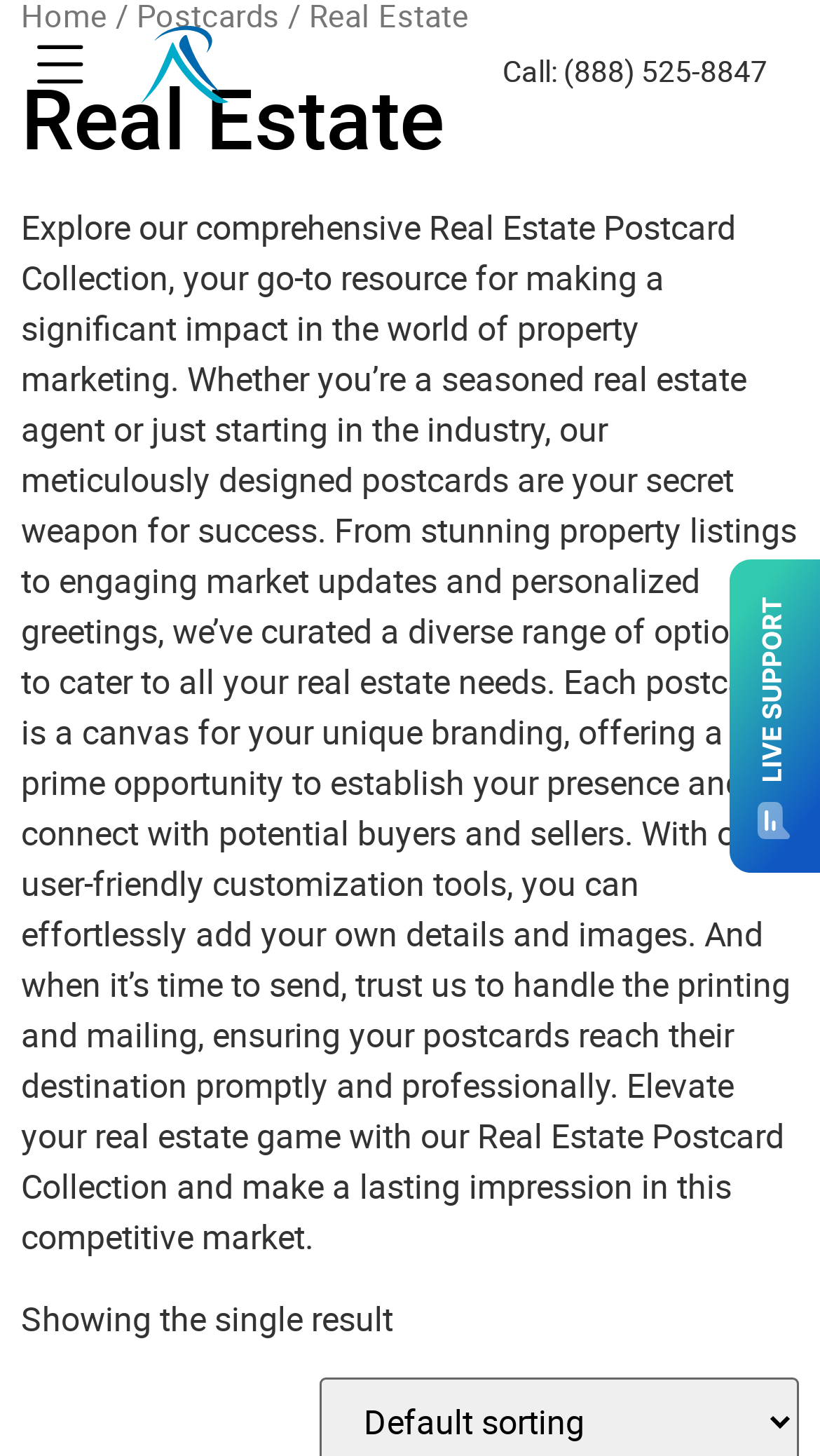Provide the bounding box coordinates of the UI element this sentence describes: ".cls-1{fill:#00abca;}.cls-1,.cls-2{fill-rule:evenodd;}.cls-2{fill:#0069ae;}AP".

[0.172, 0.014, 0.279, 0.075]